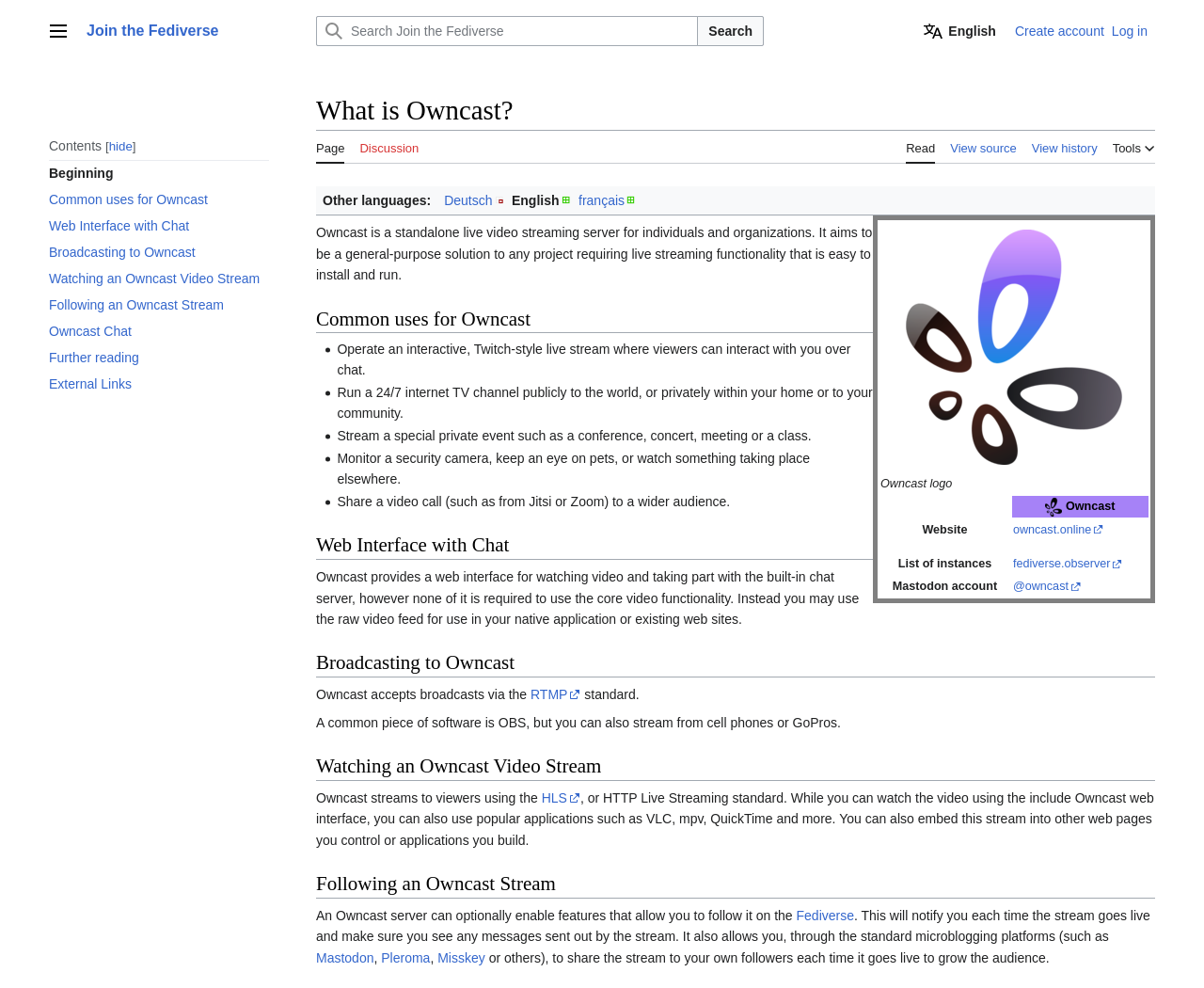What type of event can be streamed using Owncast?
Look at the screenshot and give a one-word or phrase answer.

Conference